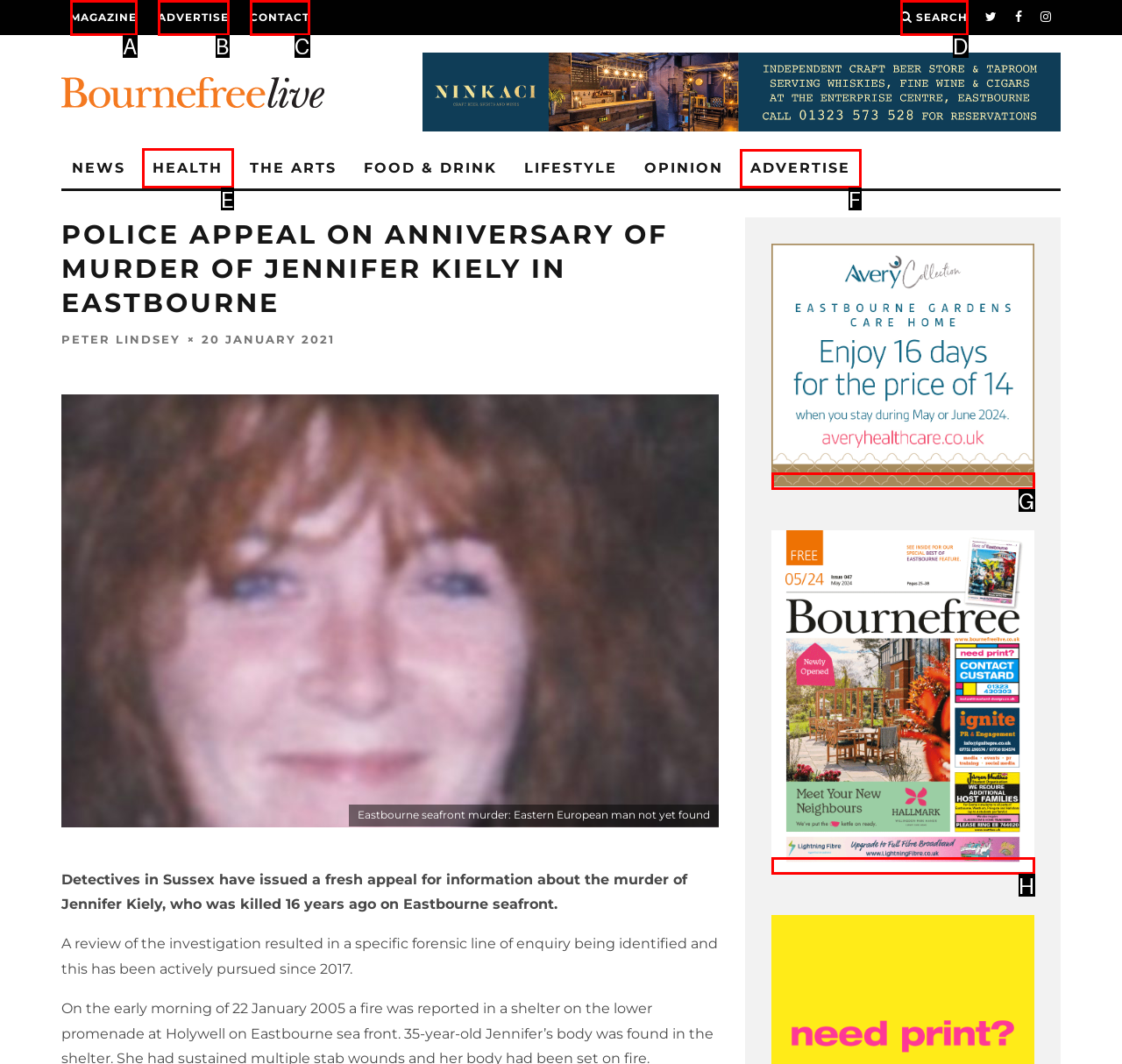Select the HTML element that should be clicked to accomplish the task: Read the latest news in the HEALTH section Reply with the corresponding letter of the option.

E